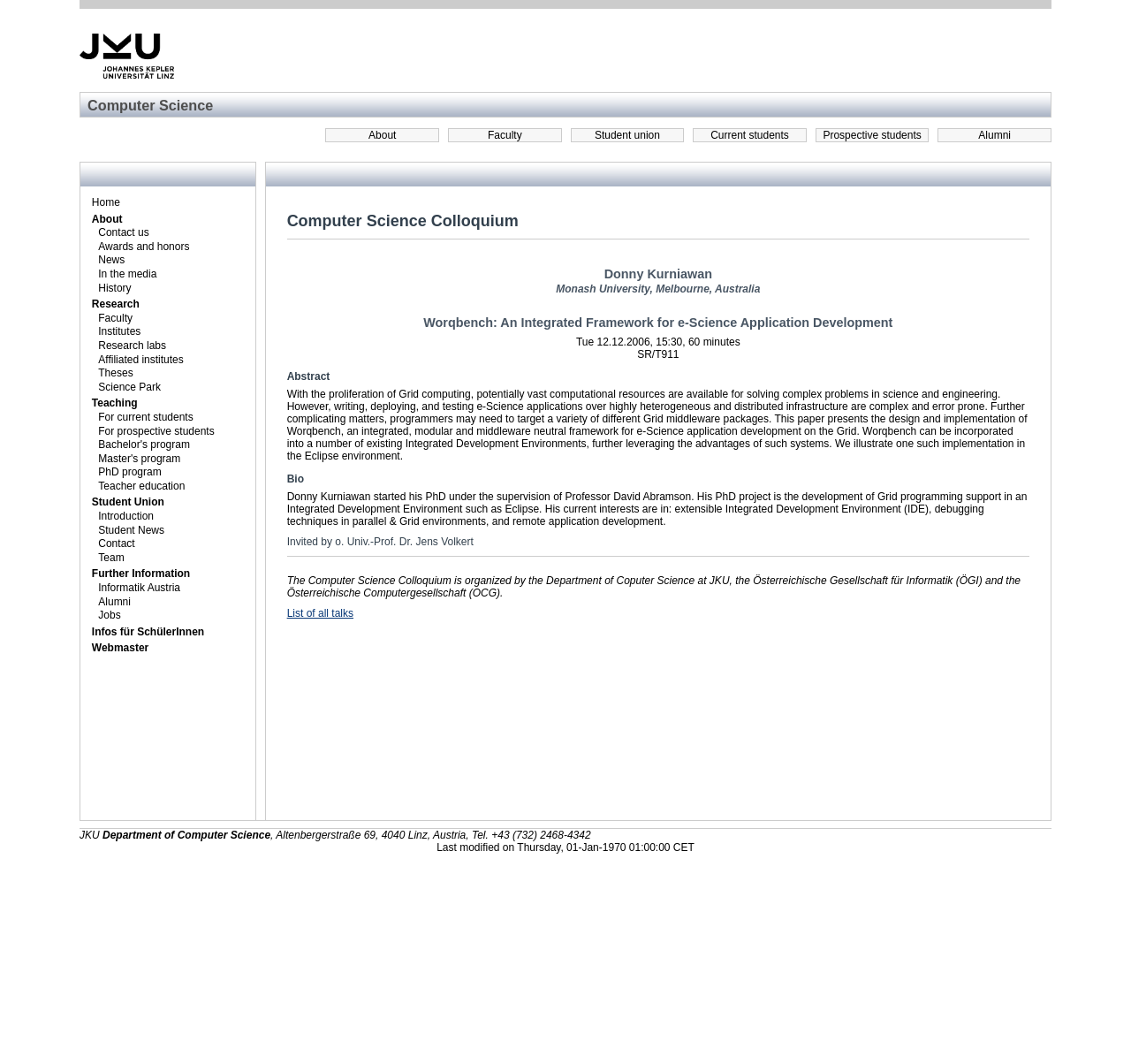Based on the image, provide a detailed response to the question:
What is the title of the colloquium?

I found the answer by looking at the main heading of the webpage, which is 'Computer Science Colloquium'. This heading is located at the top of the webpage and is the most prominent text on the page.